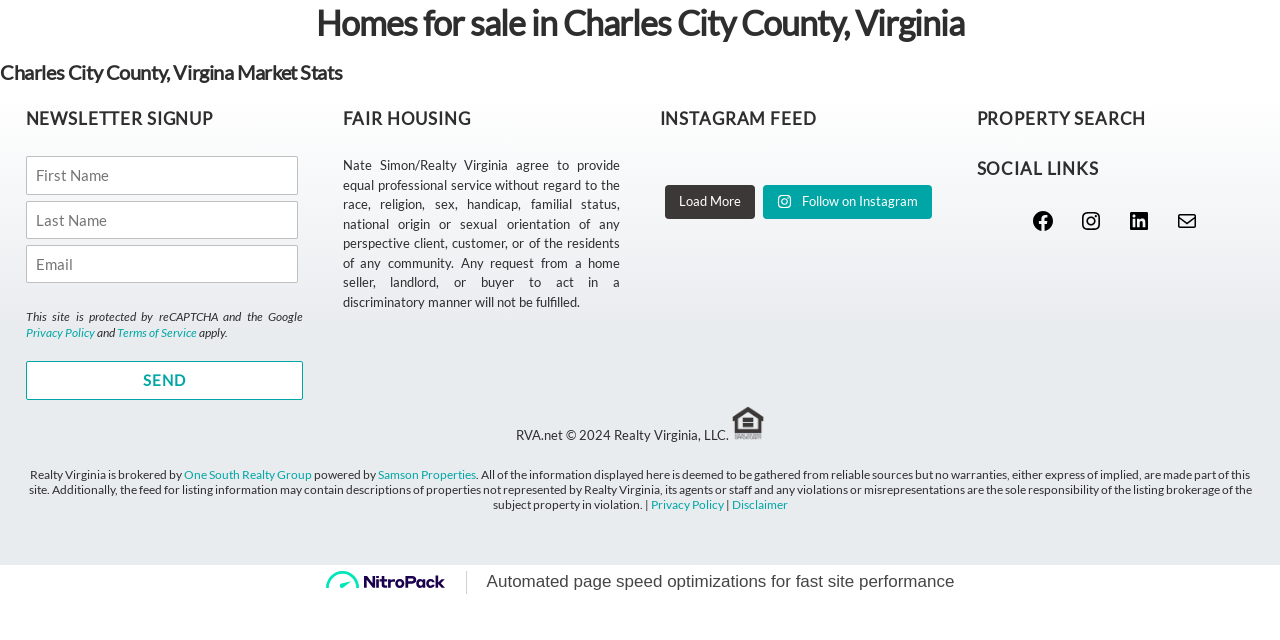Identify and provide the bounding box coordinates of the UI element described: "Terms of Service". The coordinates should be formatted as [left, top, right, bottom], with each number being a float between 0 and 1.

[0.091, 0.508, 0.154, 0.532]